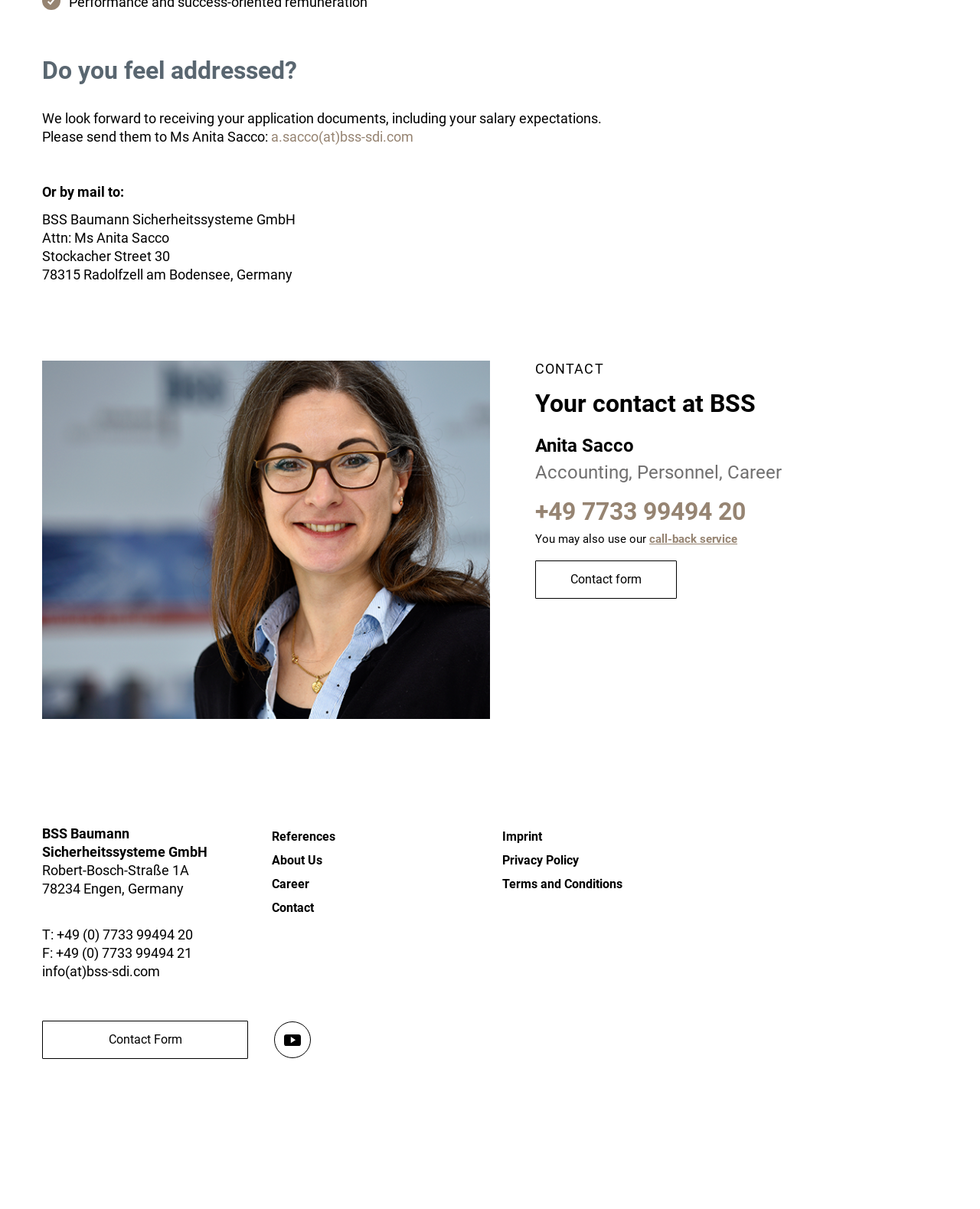Provide the bounding box coordinates, formatted as (top-left x, top-left y, bottom-right x, bottom-right y), with all values being floating point numbers between 0 and 1. Identify the bounding box of the UI element that matches the description: Contact form

[0.546, 0.464, 0.691, 0.495]